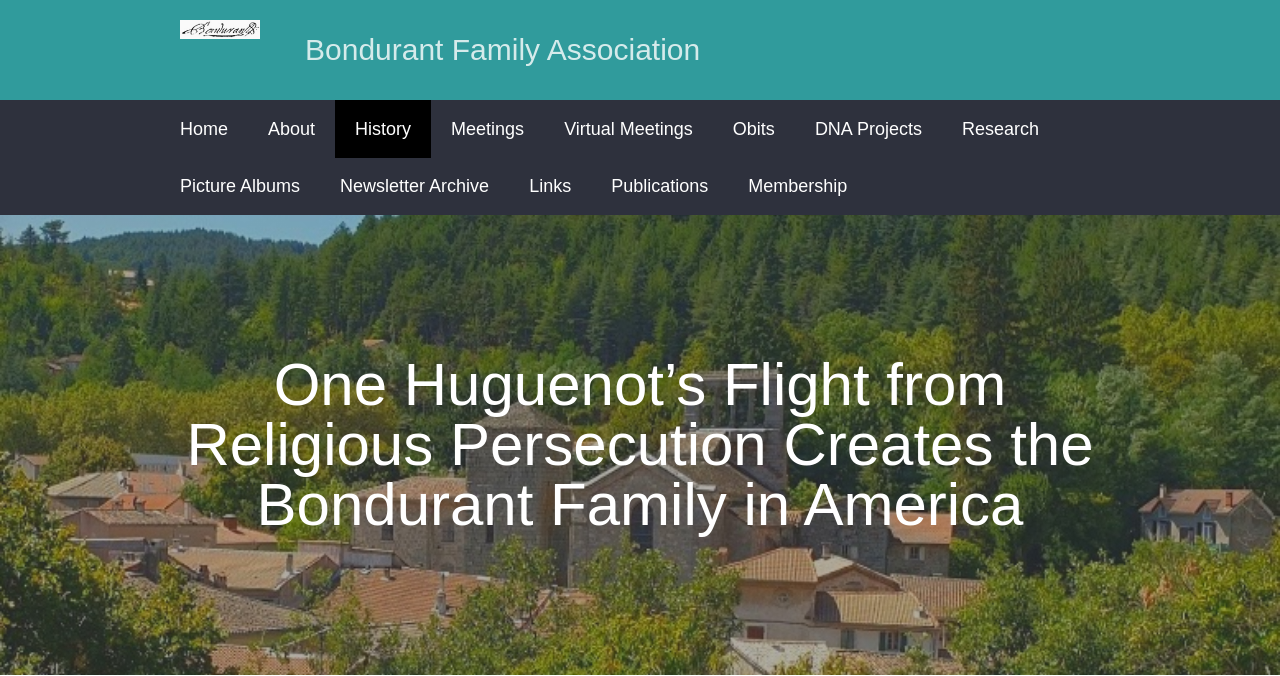Determine the bounding box coordinates of the element that should be clicked to execute the following command: "go to home page".

[0.125, 0.148, 0.194, 0.233]